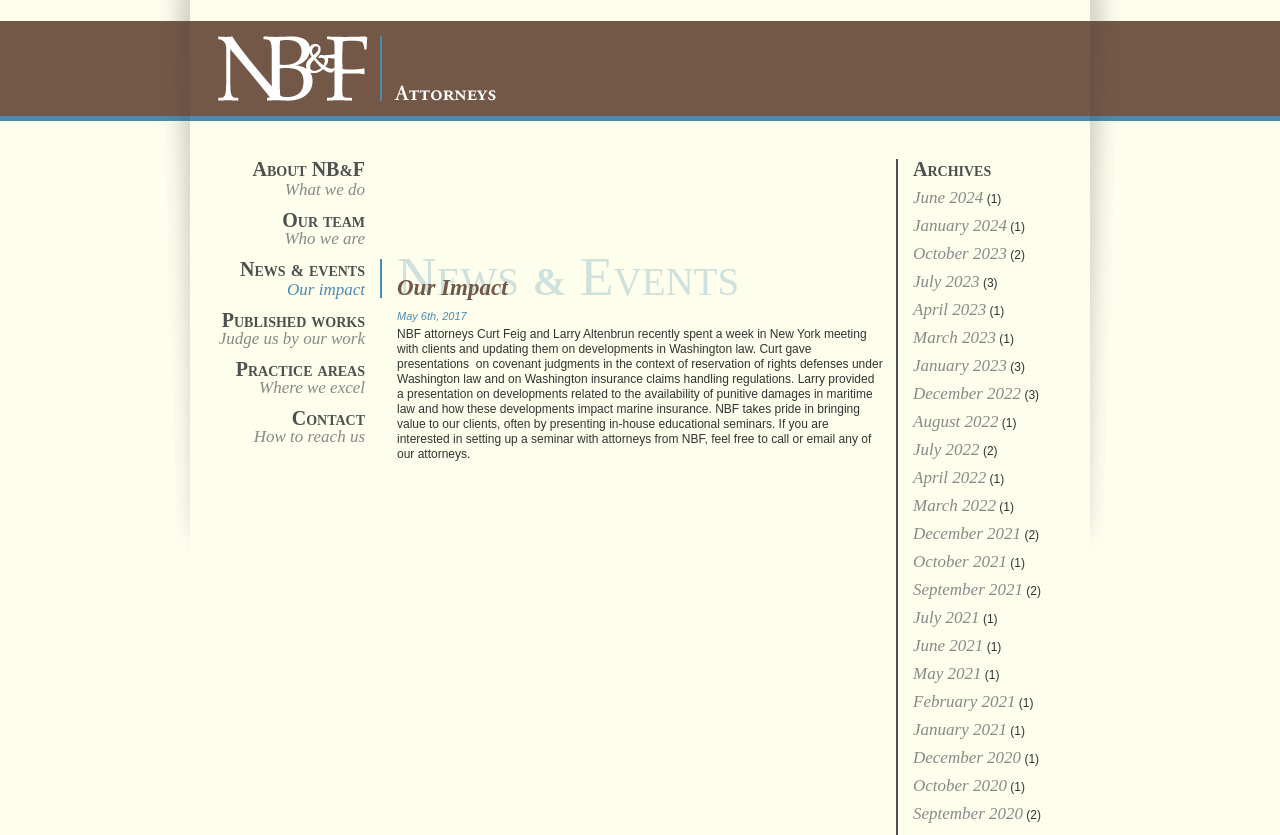Locate the bounding box coordinates of the UI element described by: "December 2020". Provide the coordinates as four float numbers between 0 and 1, formatted as [left, top, right, bottom].

[0.713, 0.896, 0.798, 0.919]